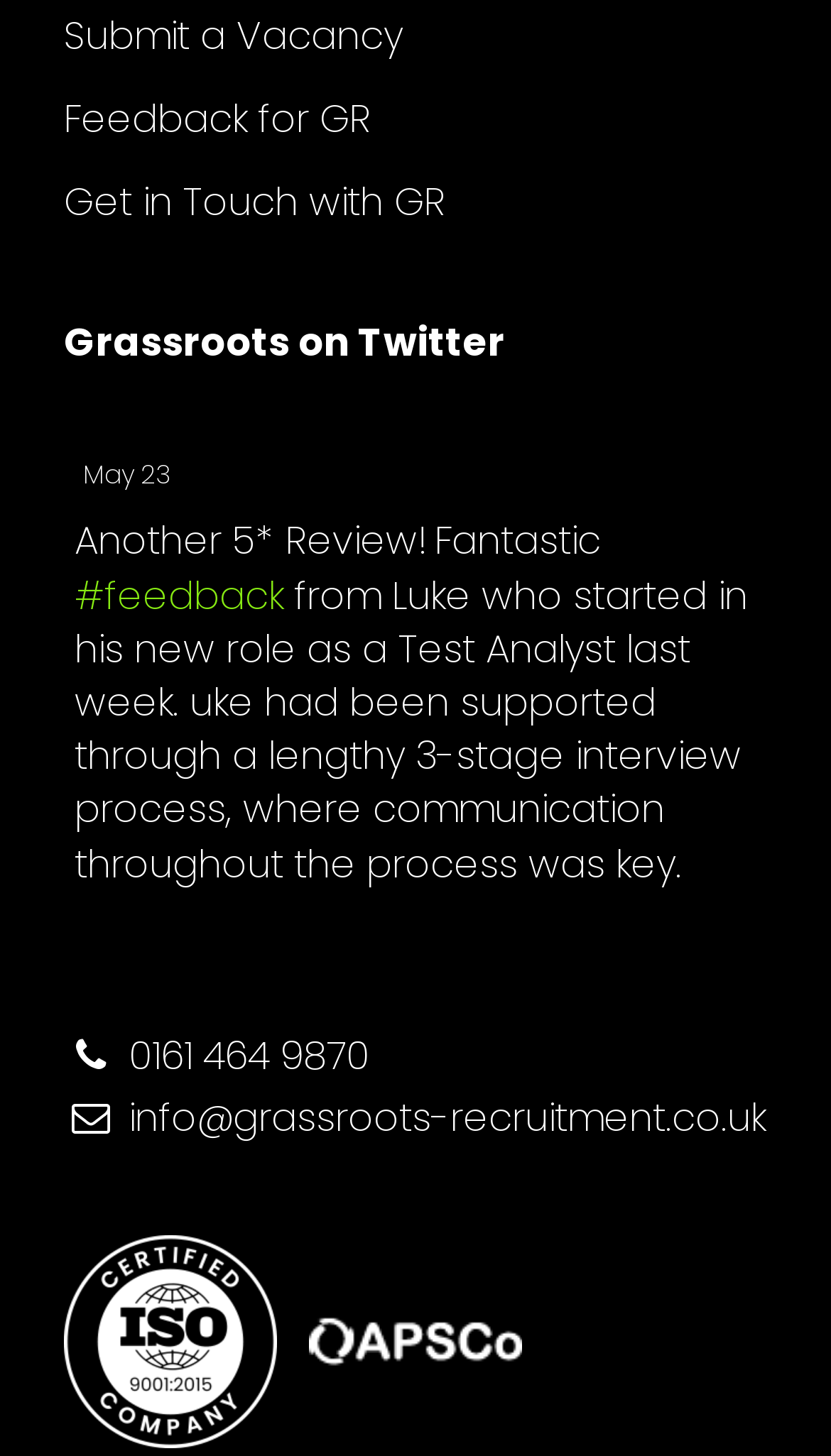Identify the bounding box coordinates of the clickable region to carry out the given instruction: "Select 'Archives' from the dropdown".

None